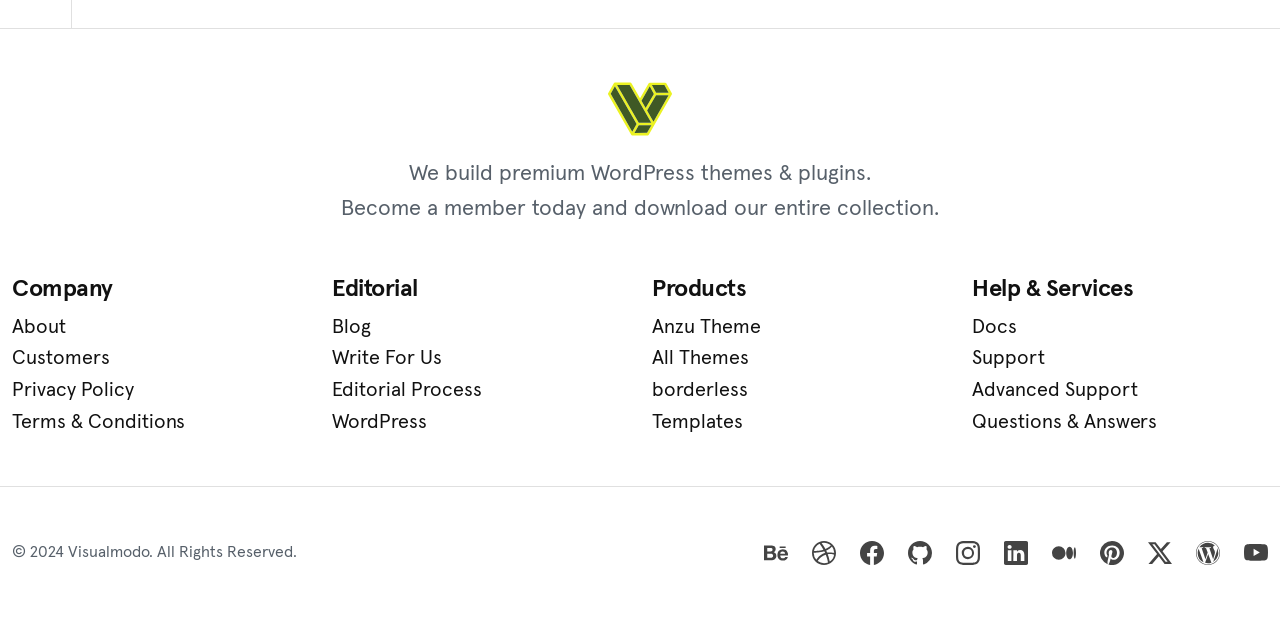Can you find the bounding box coordinates for the element to click on to achieve the instruction: "Go to Home page"?

None